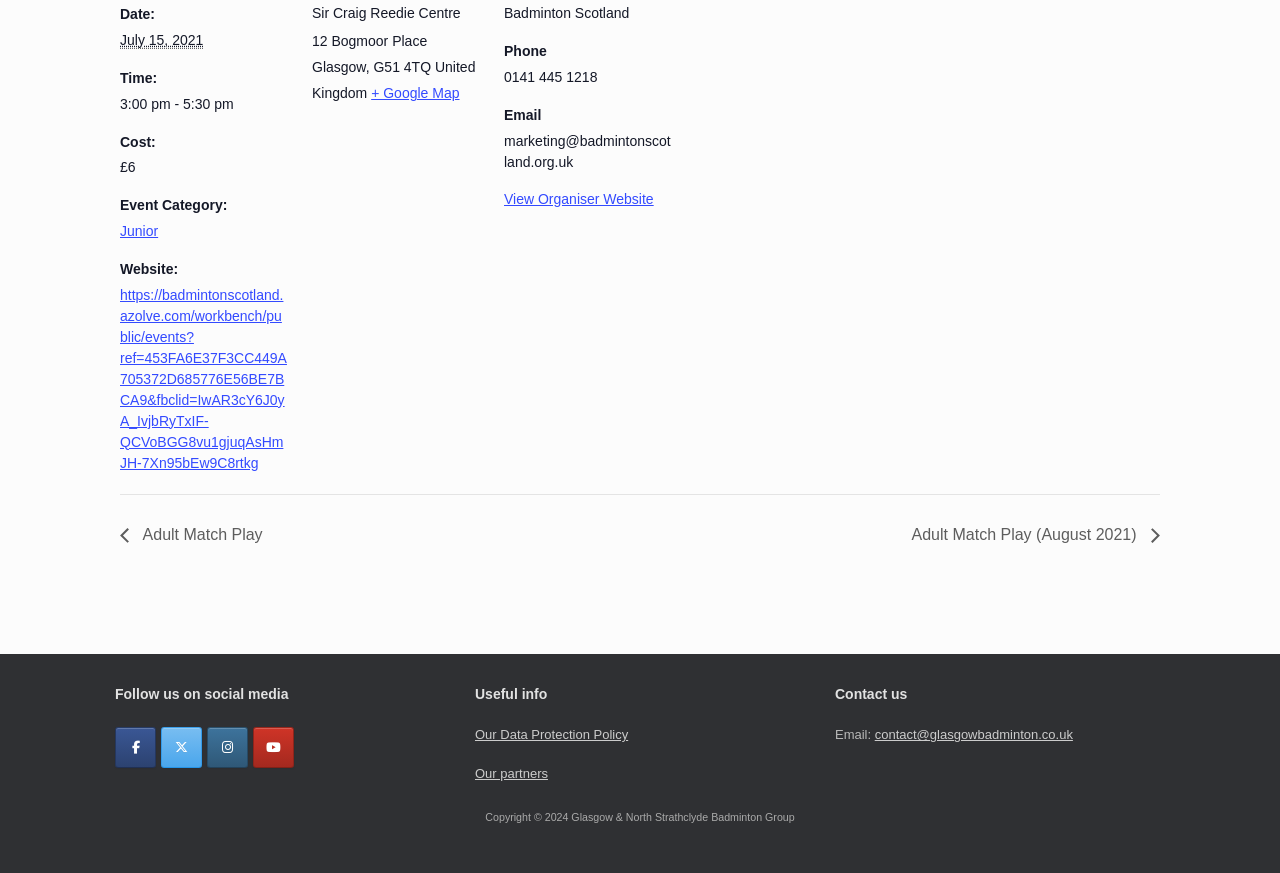Please find the bounding box coordinates (top-left x, top-left y, bottom-right x, bottom-right y) in the screenshot for the UI element described as follows: Junior

[0.094, 0.255, 0.124, 0.274]